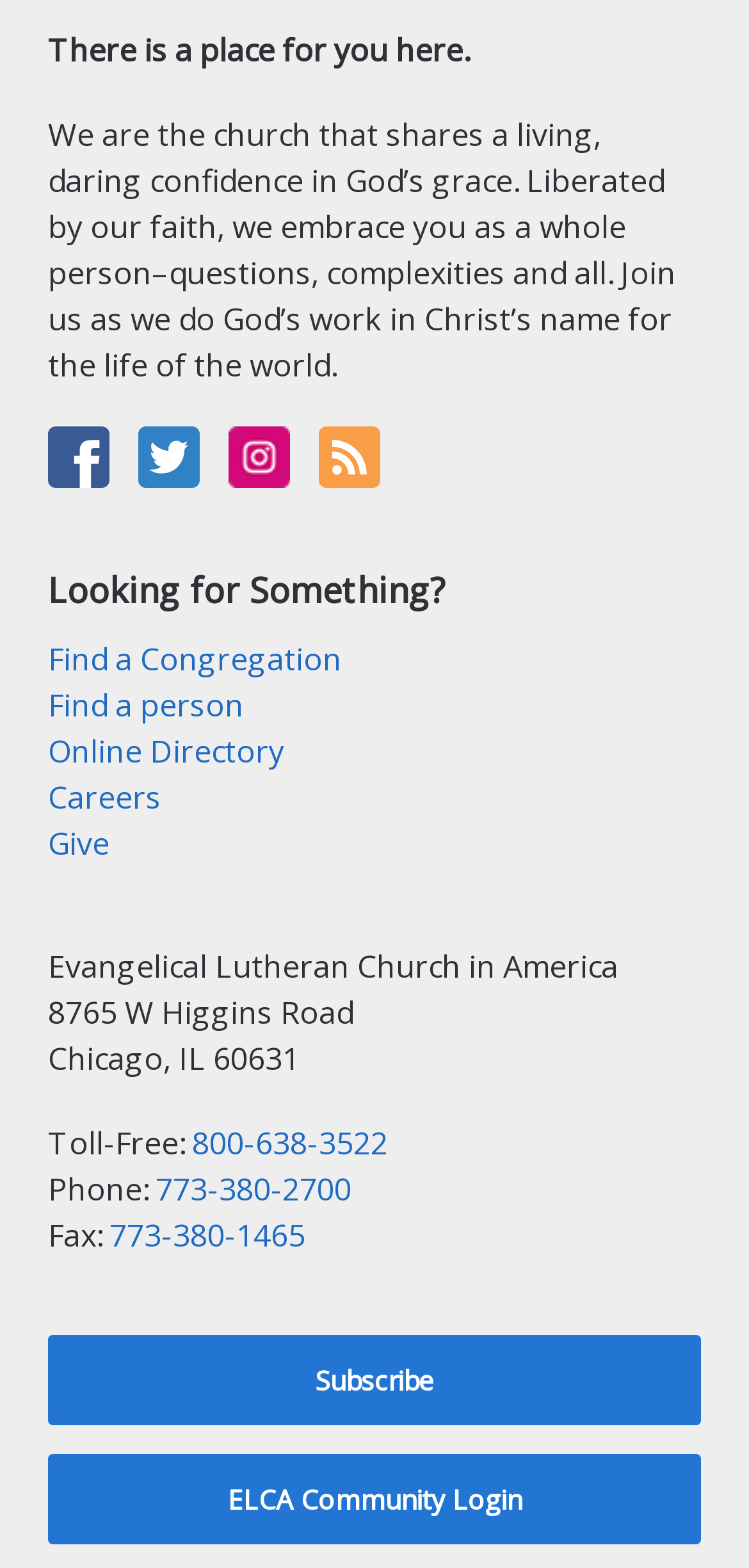What is the address of the church?
Please provide a single word or phrase as your answer based on the image.

8765 W Higgins Road, Chicago, IL 60631